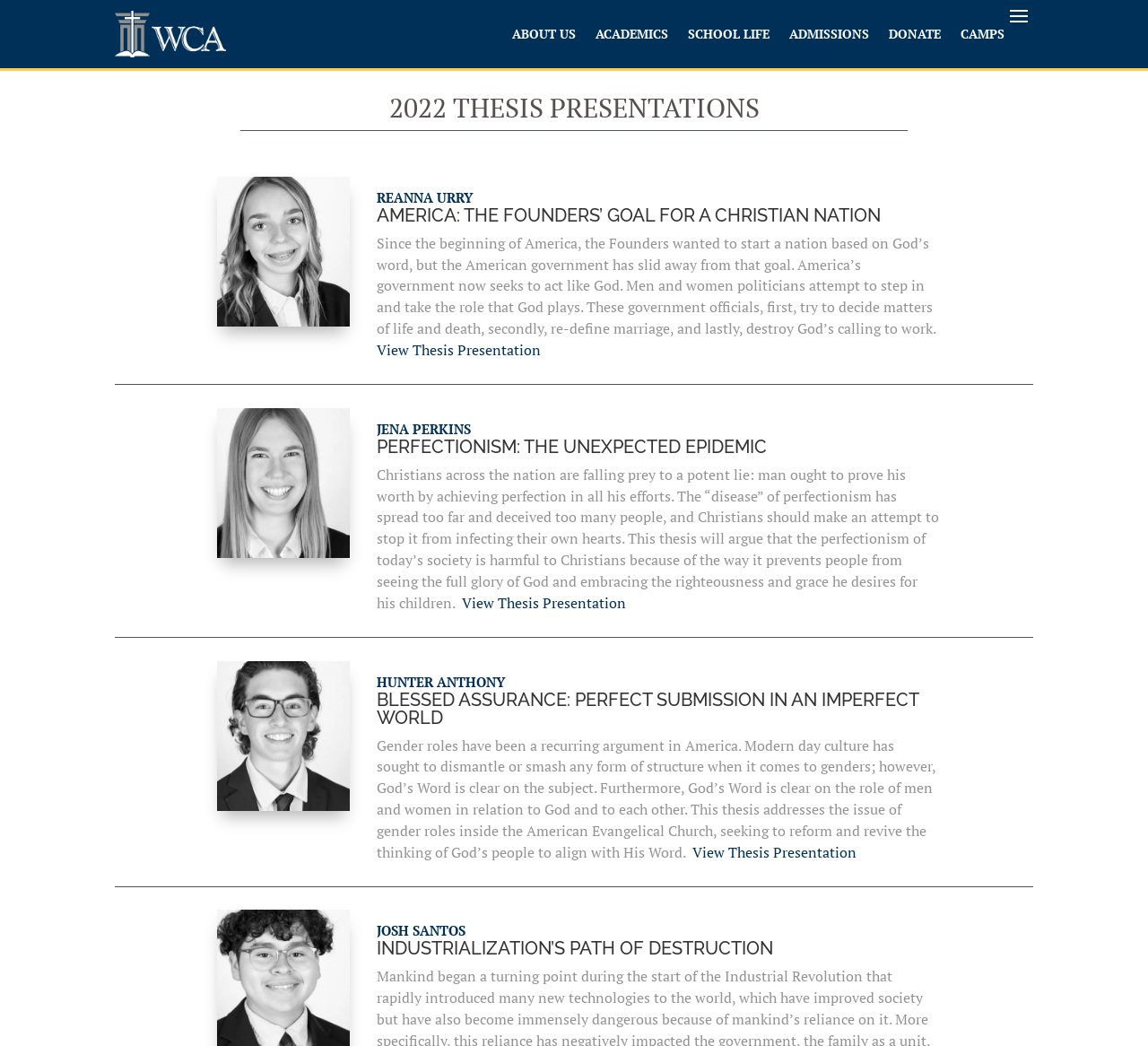Bounding box coordinates are specified in the format (top-left x, top-left y, bottom-right x, bottom-right y). All values are floating point numbers bounded between 0 and 1. Please provide the bounding box coordinate of the region this sentence describes: Admissions

[0.688, 0.0, 0.757, 0.065]